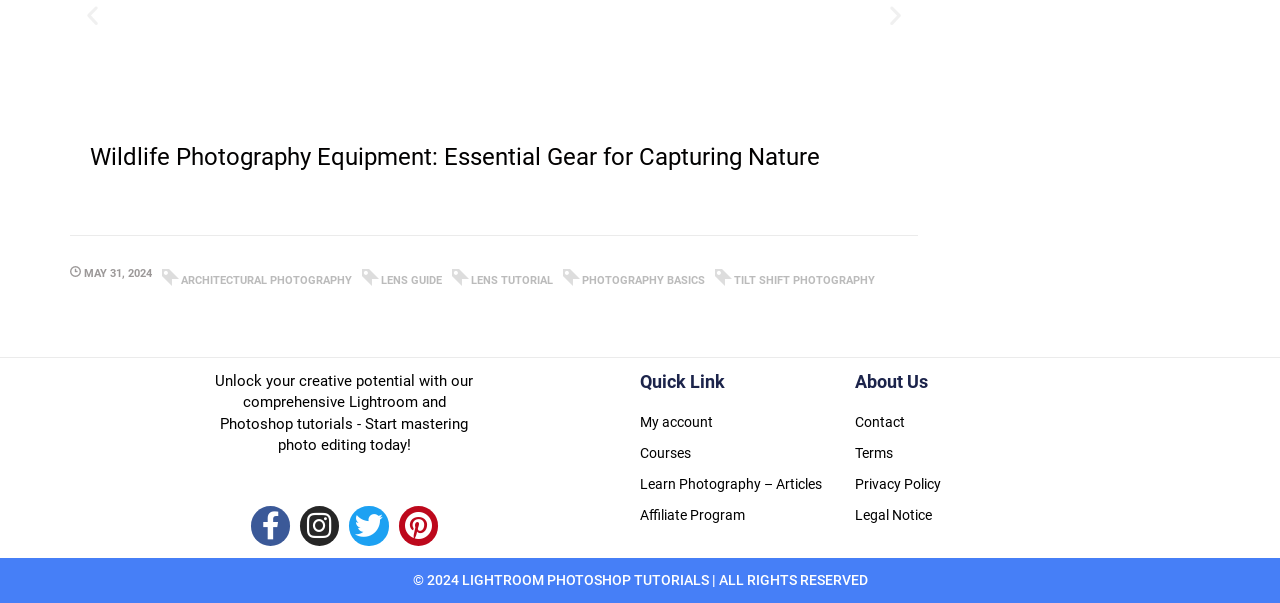Pinpoint the bounding box coordinates for the area that should be clicked to perform the following instruction: "Read the Terms".

[0.668, 0.735, 0.836, 0.77]